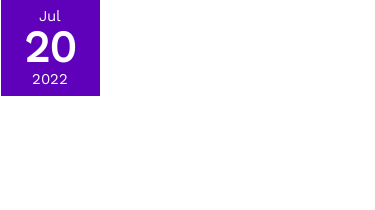What is the purpose of the calendar?
Please look at the screenshot and answer using one word or phrase.

Highlighting an event